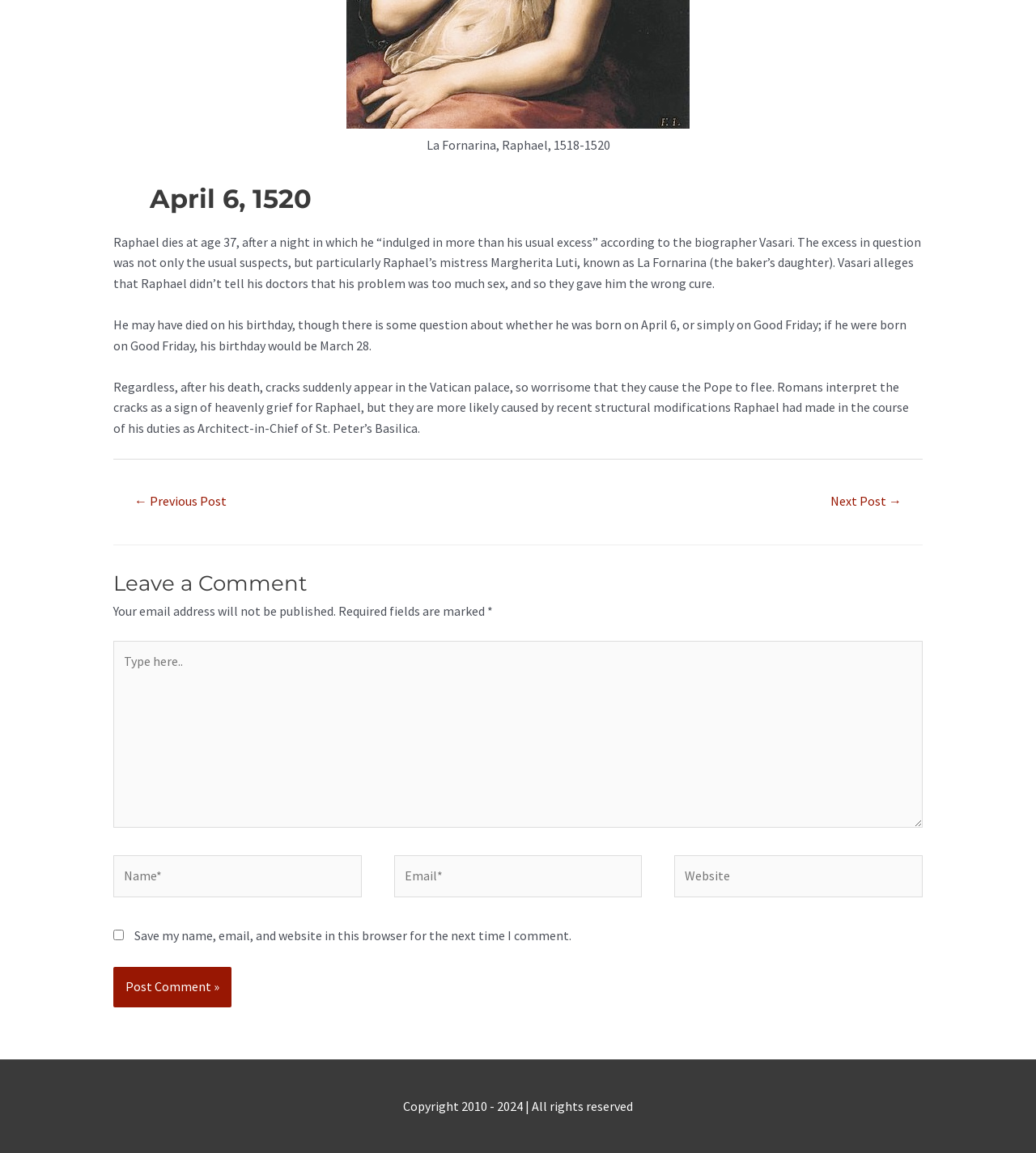Find the bounding box coordinates of the element to click in order to complete the given instruction: "Click the '← Previous Post' link."

[0.111, 0.422, 0.238, 0.448]